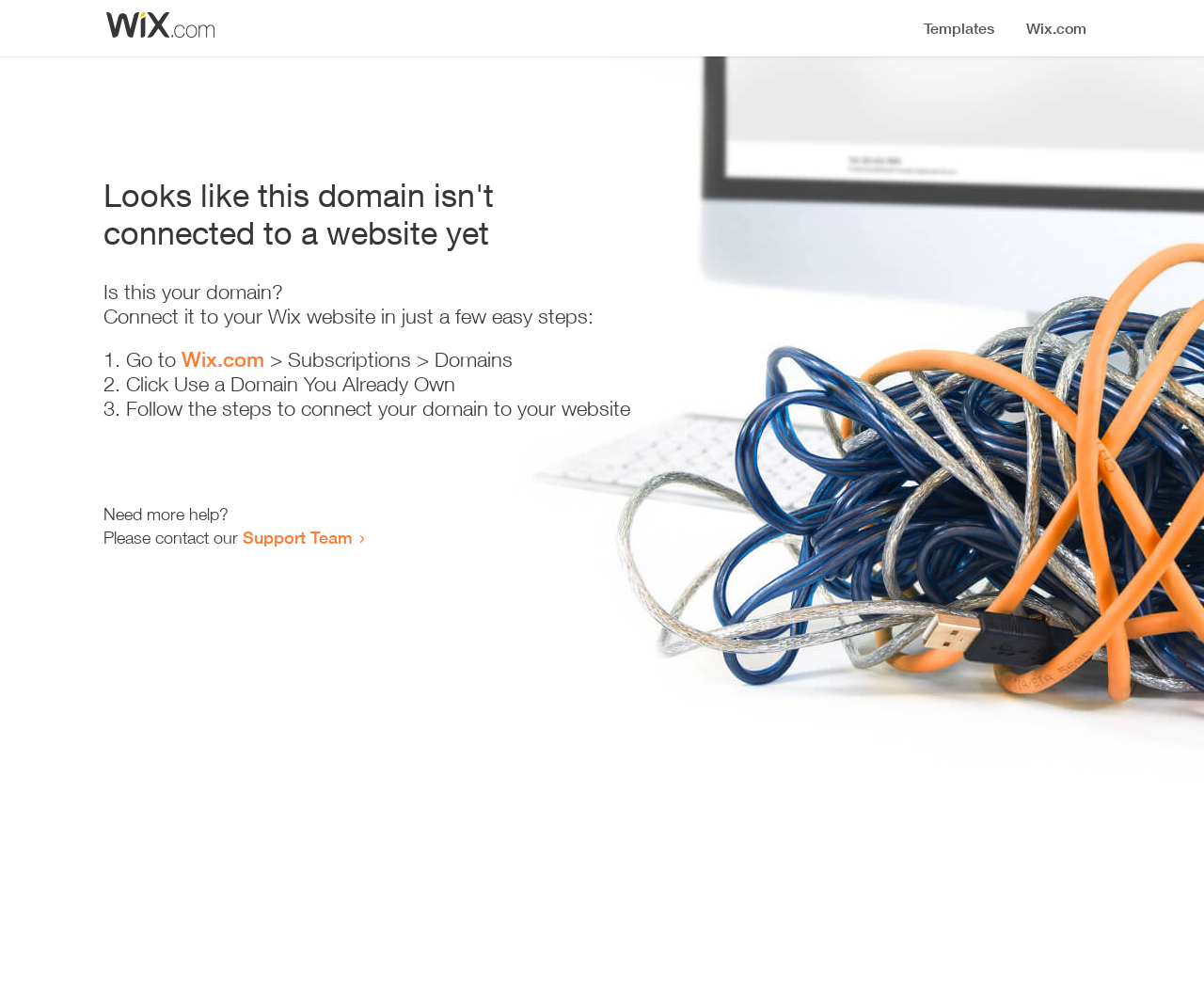What is the purpose of this webpage?
Provide a well-explained and detailed answer to the question.

The webpage provides instructions and guidance on how to connect a domain to a website, indicating that its purpose is to assist users in connecting their domains.